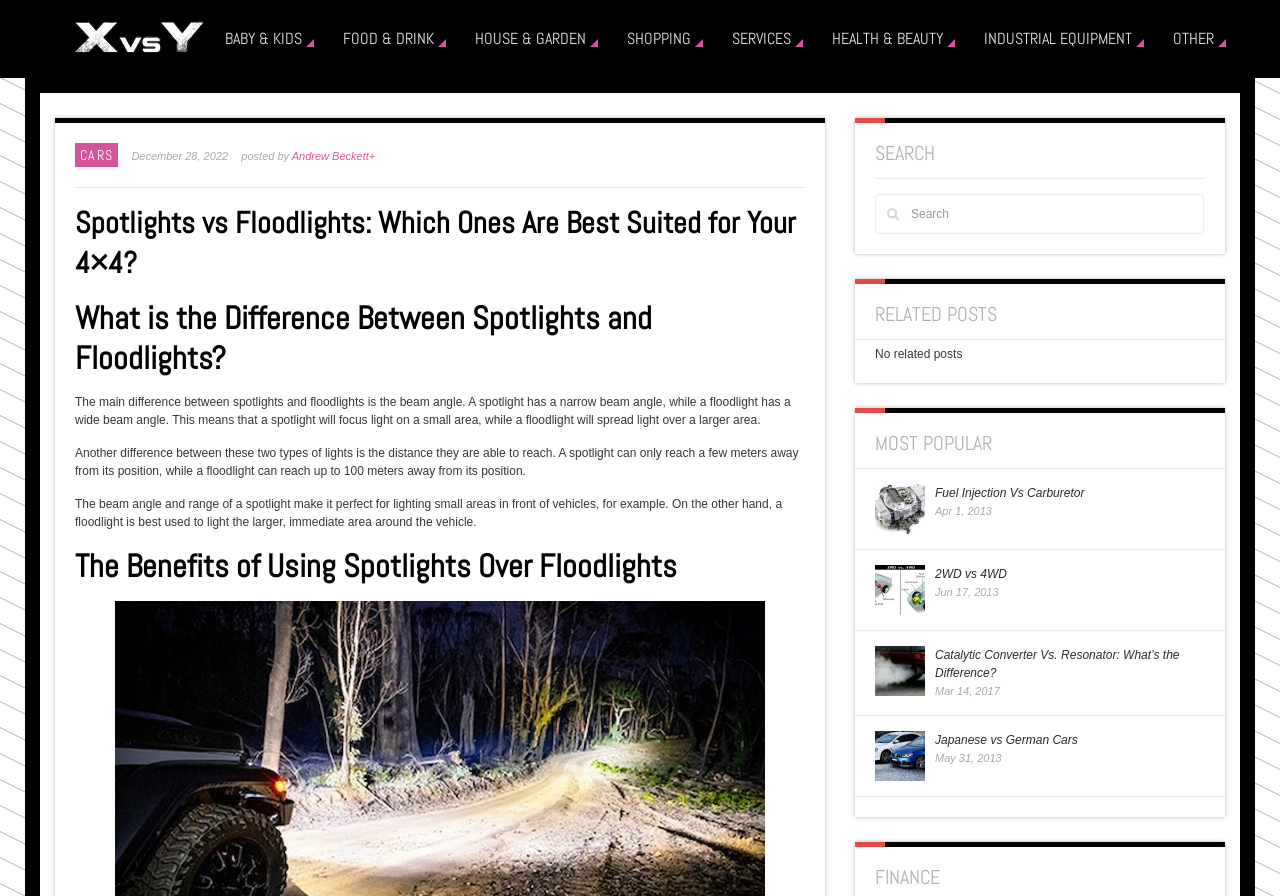Please locate the bounding box coordinates of the region I need to click to follow this instruction: "Click the RSS link".

None